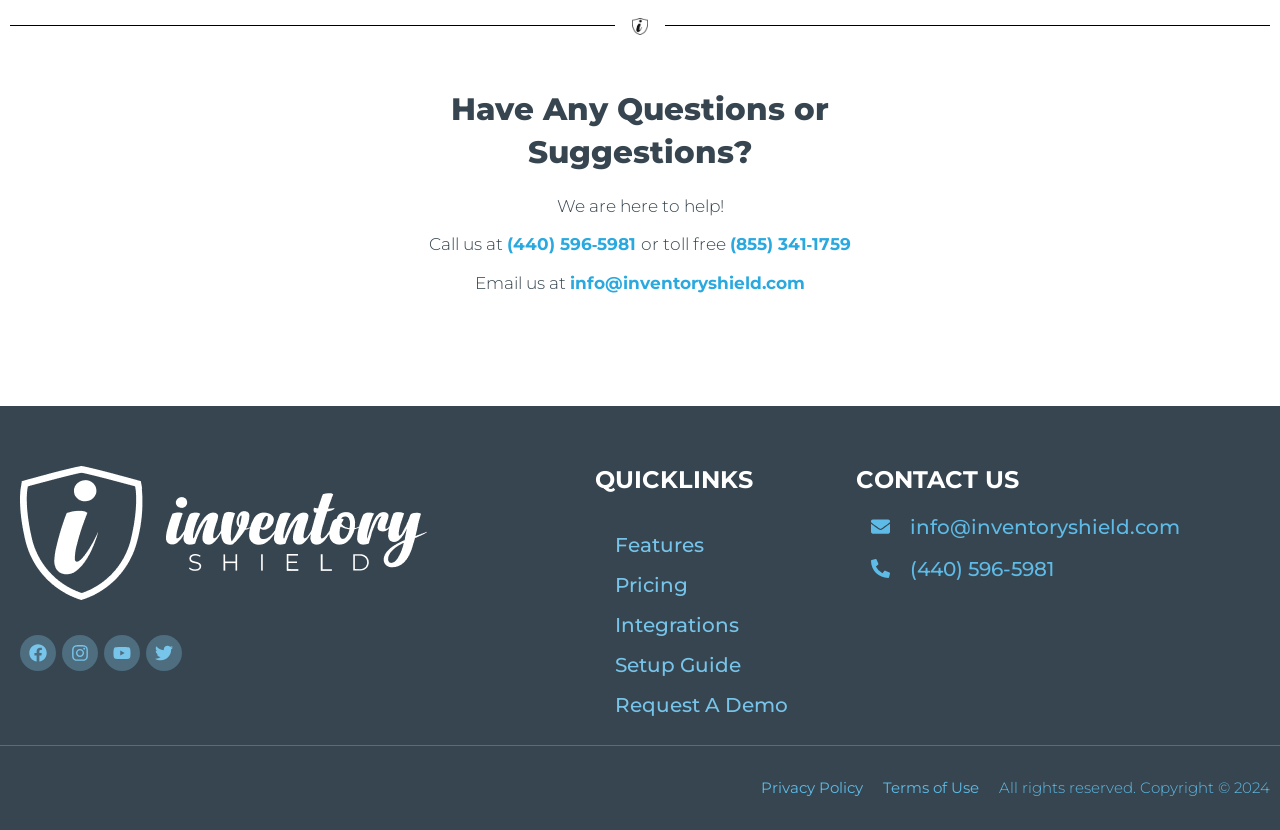What is the email address to contact for help?
Use the image to answer the question with a single word or phrase.

info@inventoryshield.com